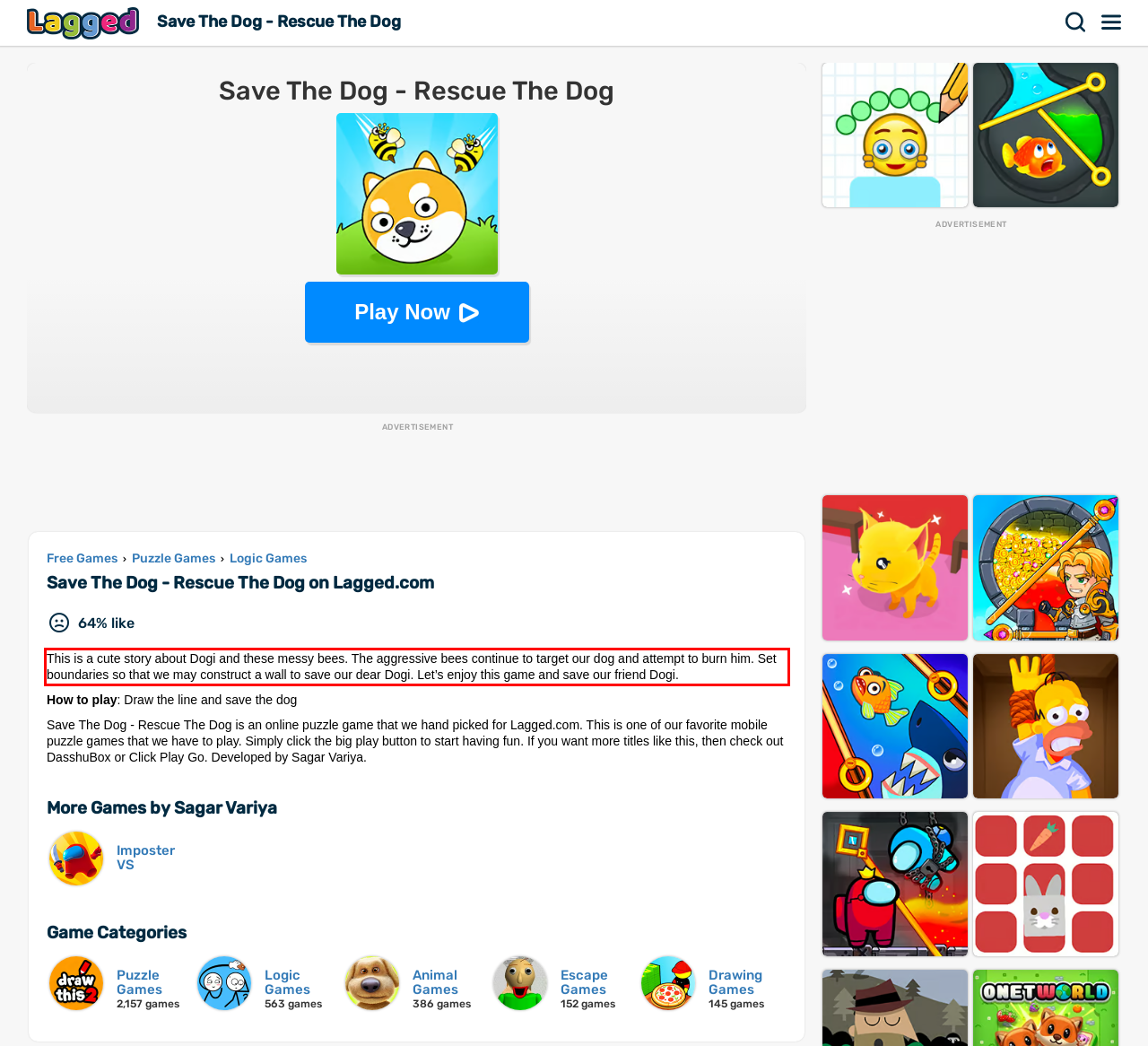Inspect the webpage screenshot that has a red bounding box and use OCR technology to read and display the text inside the red bounding box.

This is a cute story about Dogi and these messy bees. The aggressive bees continue to target our dog and attempt to burn him. Set boundaries so that we may construct a wall to save our dear Dogi. Let’s enjoy this game and save our friend Dogi.